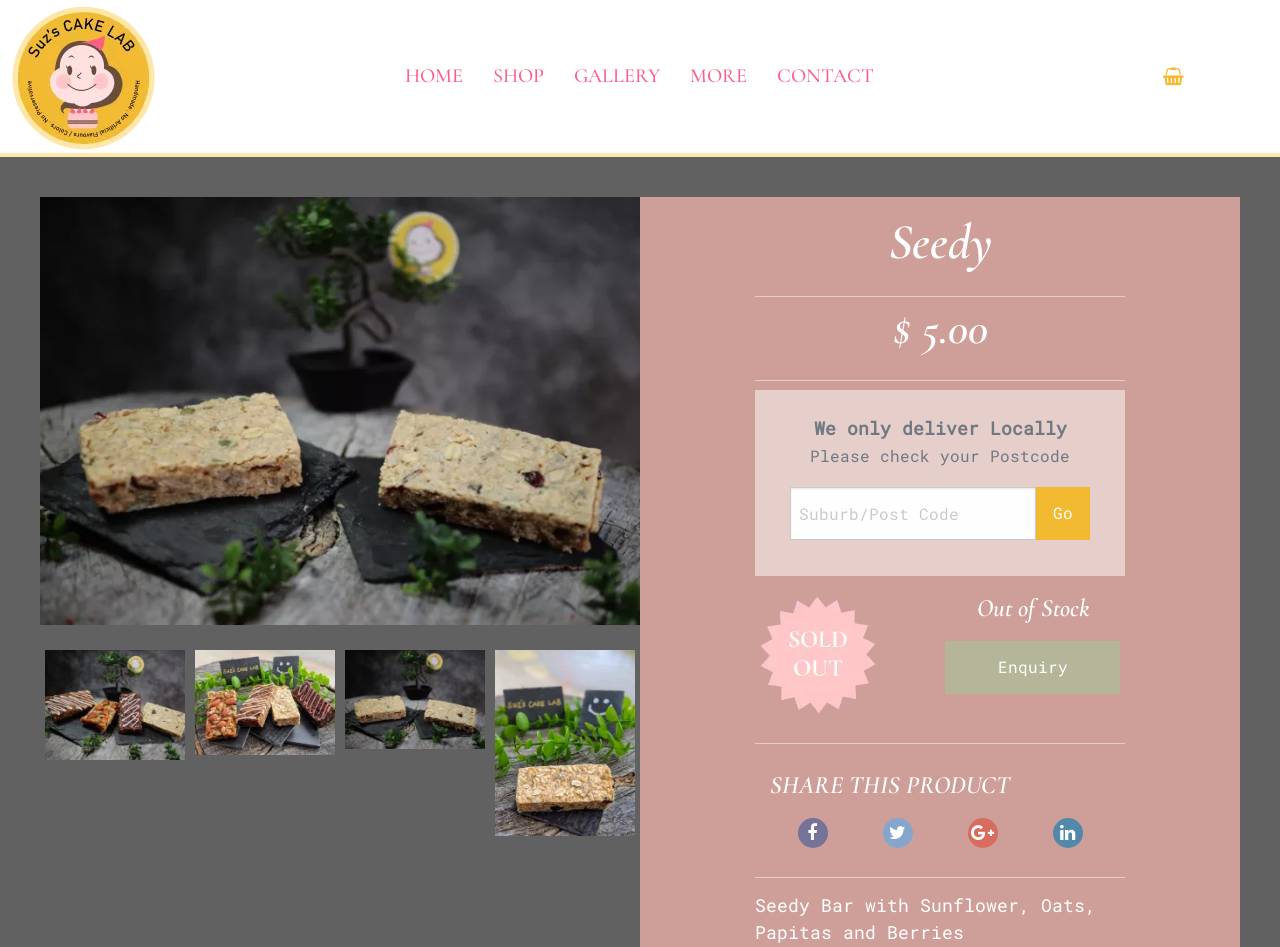Please indicate the bounding box coordinates for the clickable area to complete the following task: "Click the Enquiry link". The coordinates should be specified as four float numbers between 0 and 1, i.e., [left, top, right, bottom].

[0.738, 0.677, 0.875, 0.733]